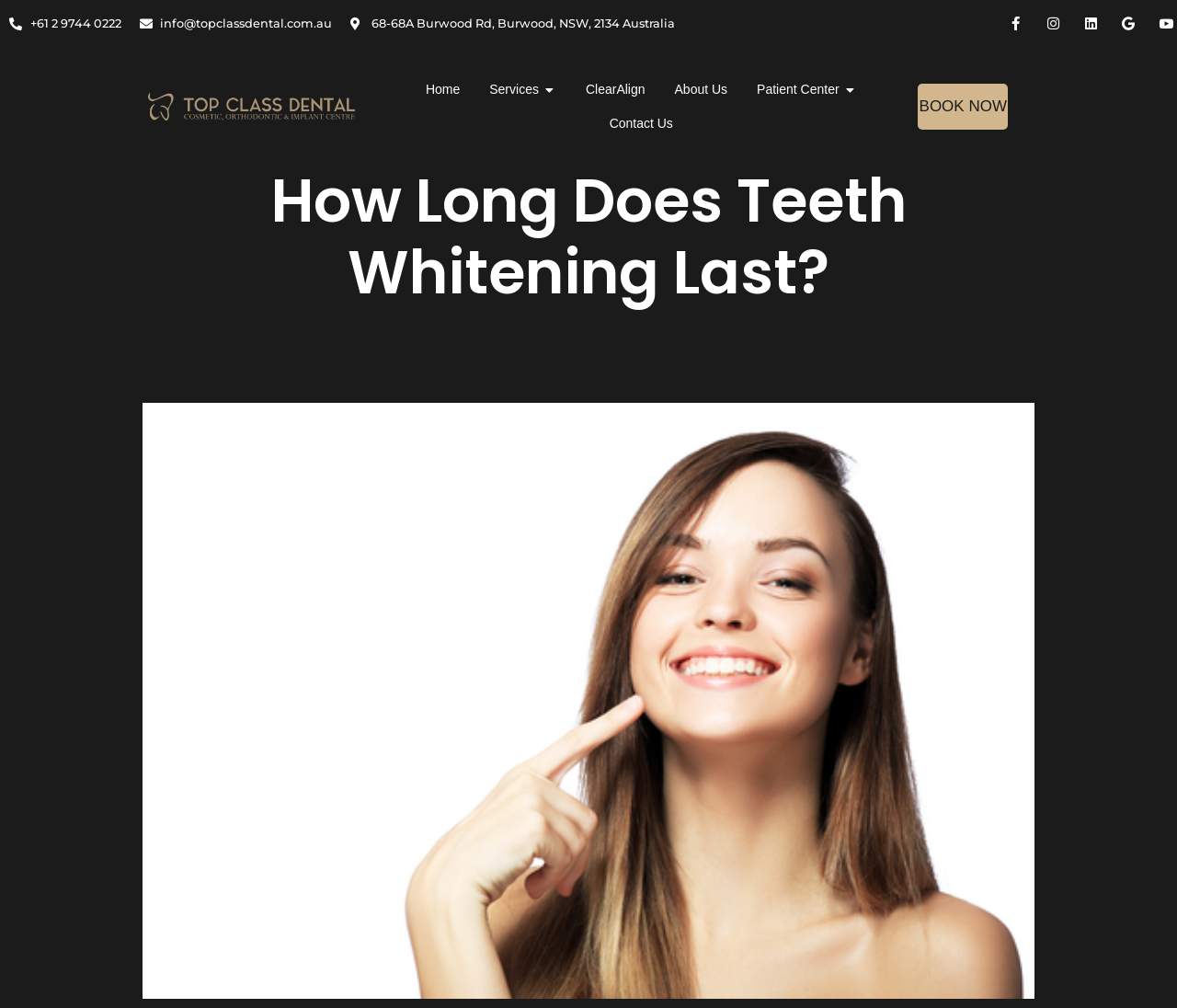Find the bounding box coordinates of the clickable region needed to perform the following instruction: "Send an email to the dentist". The coordinates should be provided as four float numbers between 0 and 1, i.e., [left, top, right, bottom].

[0.118, 0.009, 0.282, 0.038]